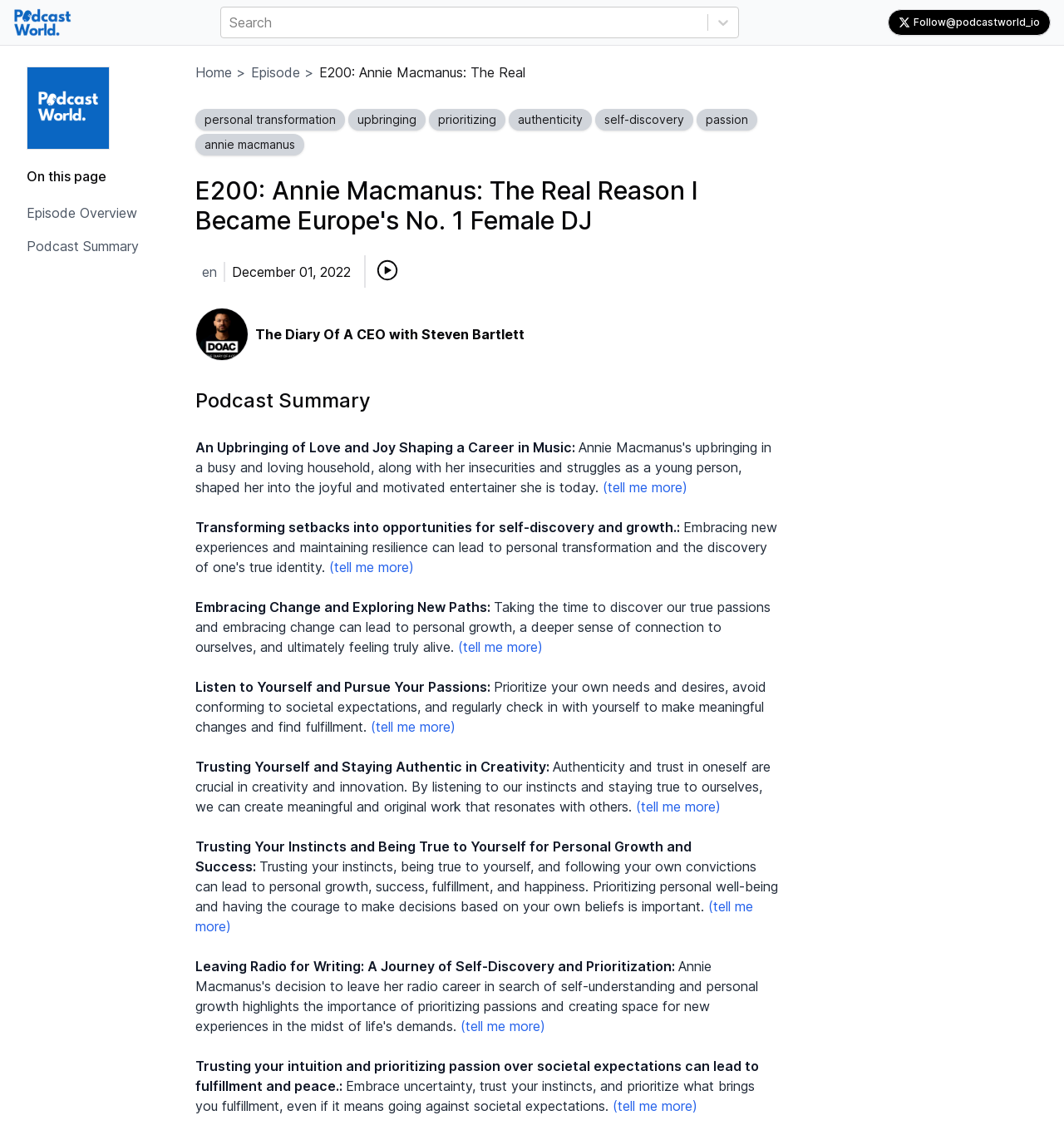Using the provided element description: "Episode Overview", identify the bounding box coordinates. The coordinates should be four floats between 0 and 1 in the order [left, top, right, bottom].

[0.025, 0.179, 0.129, 0.194]